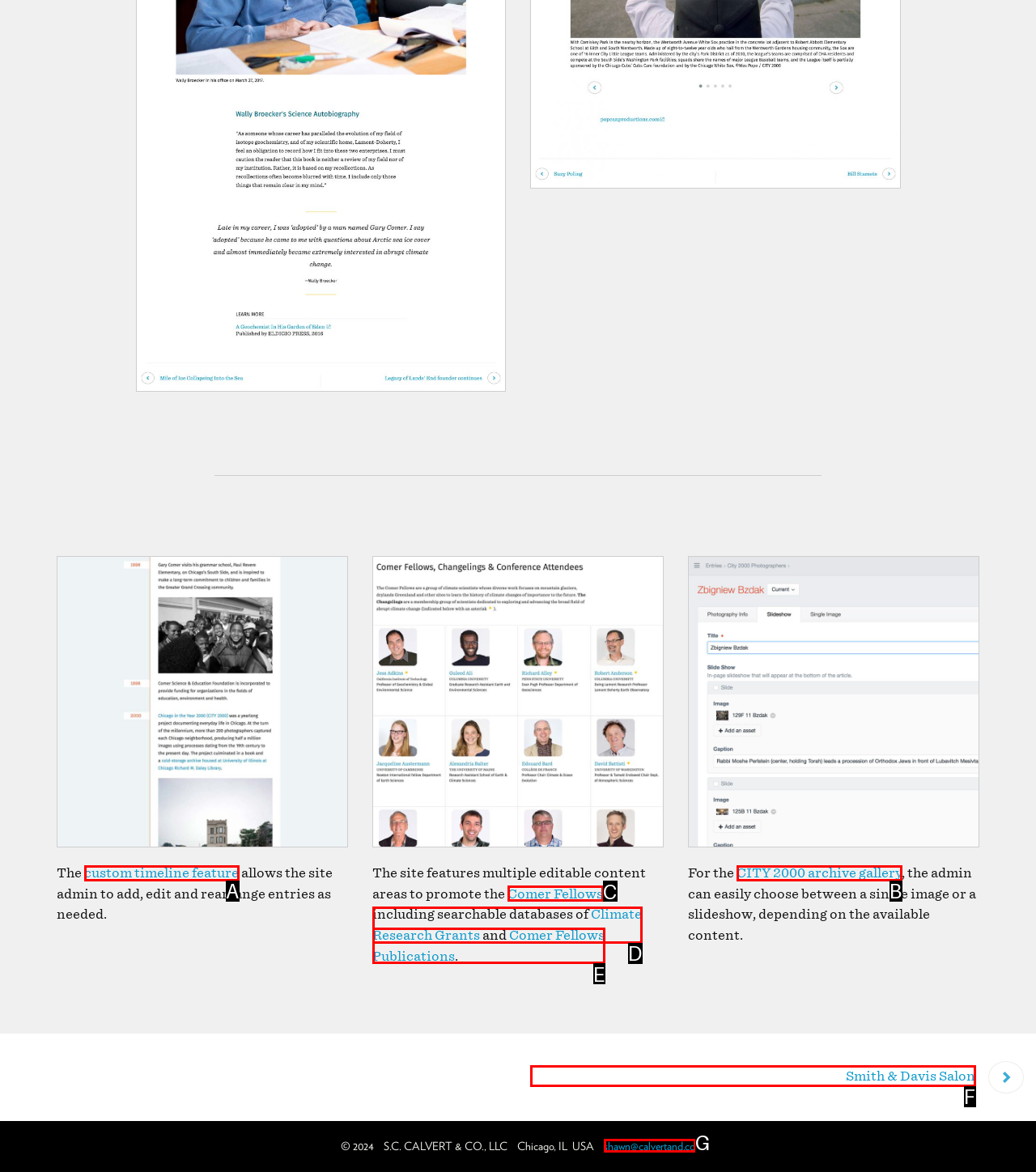Determine which HTML element best suits the description: CITY 2000 archive gallery. Reply with the letter of the matching option.

B